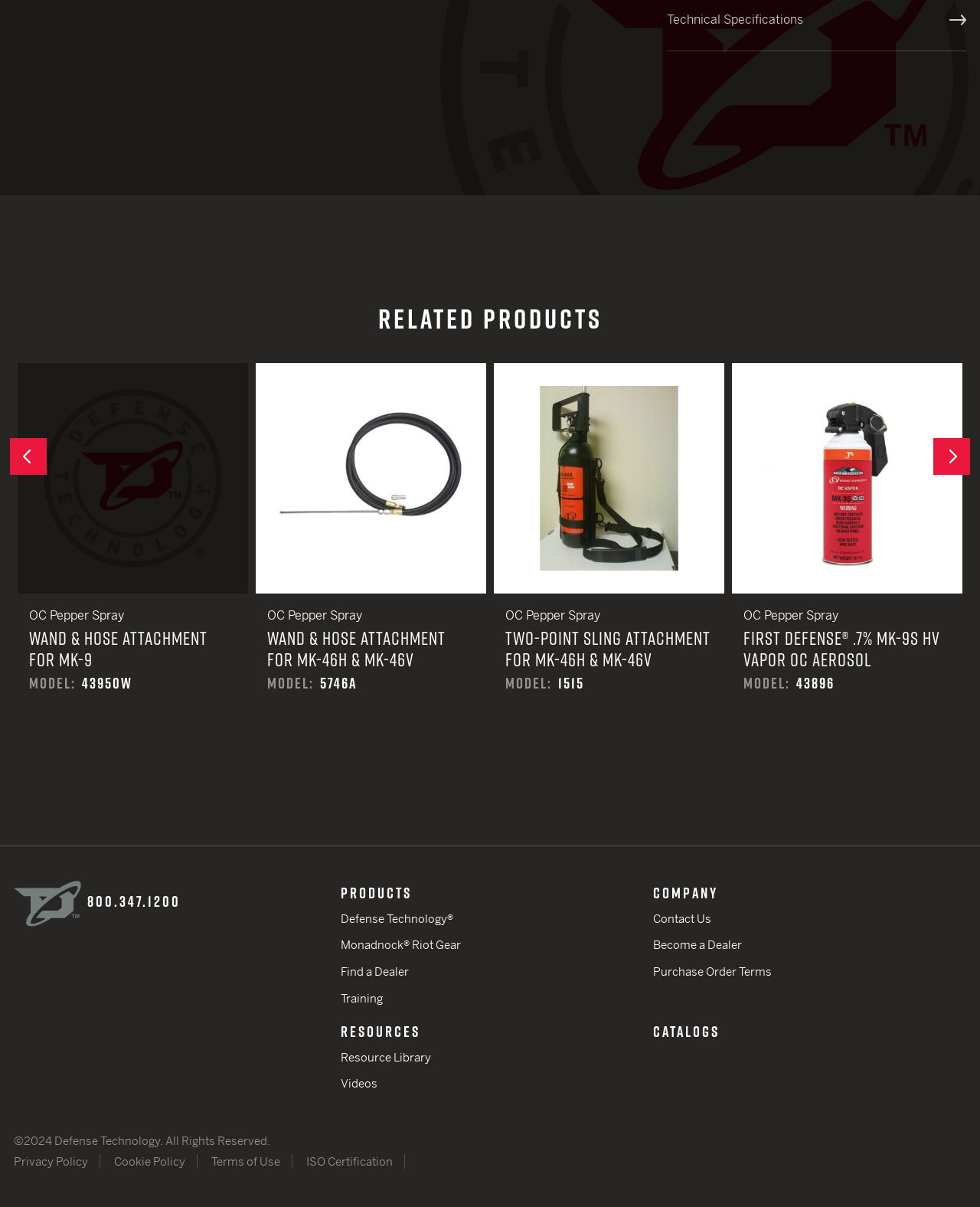Determine the bounding box coordinates for the element that should be clicked to follow this instruction: "Visit The News Fetcher homepage". The coordinates should be given as four float numbers between 0 and 1, in the format [left, top, right, bottom].

None